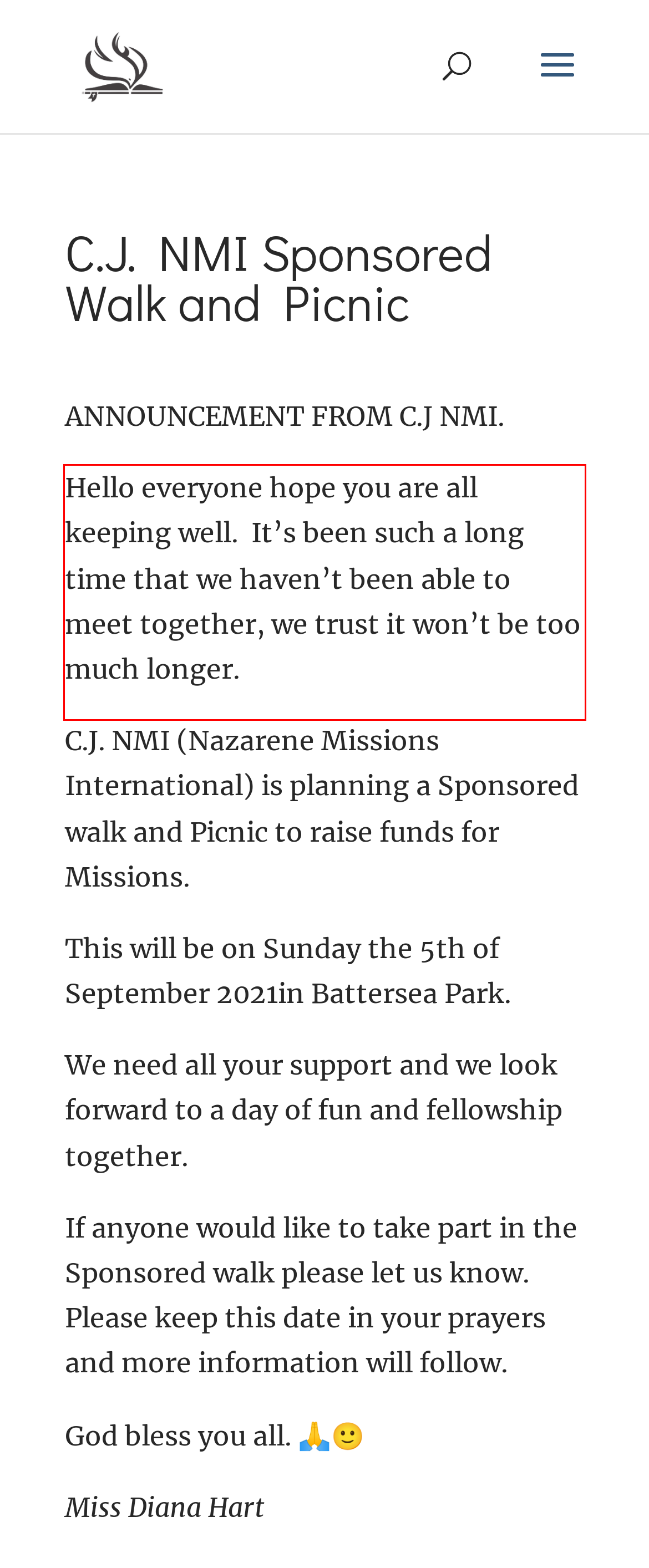Analyze the webpage screenshot and use OCR to recognize the text content in the red bounding box.

Hello everyone hope you are all keeping well. It’s been such a long time that we haven’t been able to meet together, we trust it won’t be too much longer.